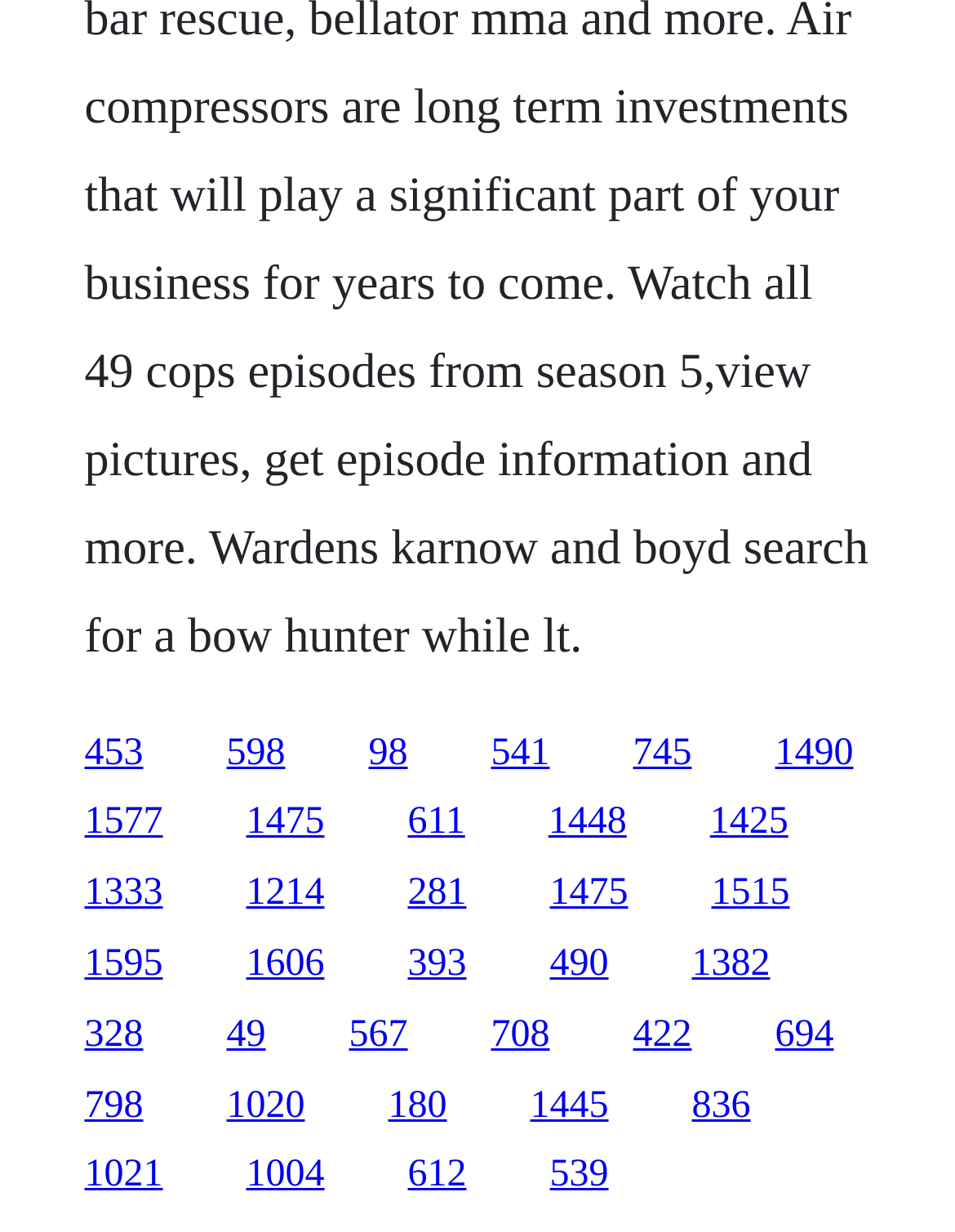Look at the image and write a detailed answer to the question: 
How many links are in the second row?

By analyzing the y1 and y2 coordinates of the link elements, I determined that the links '598', '98', '541', '745', '1490', and '1577' are in the second row, as their y1 values are similar and fall within a specific range.